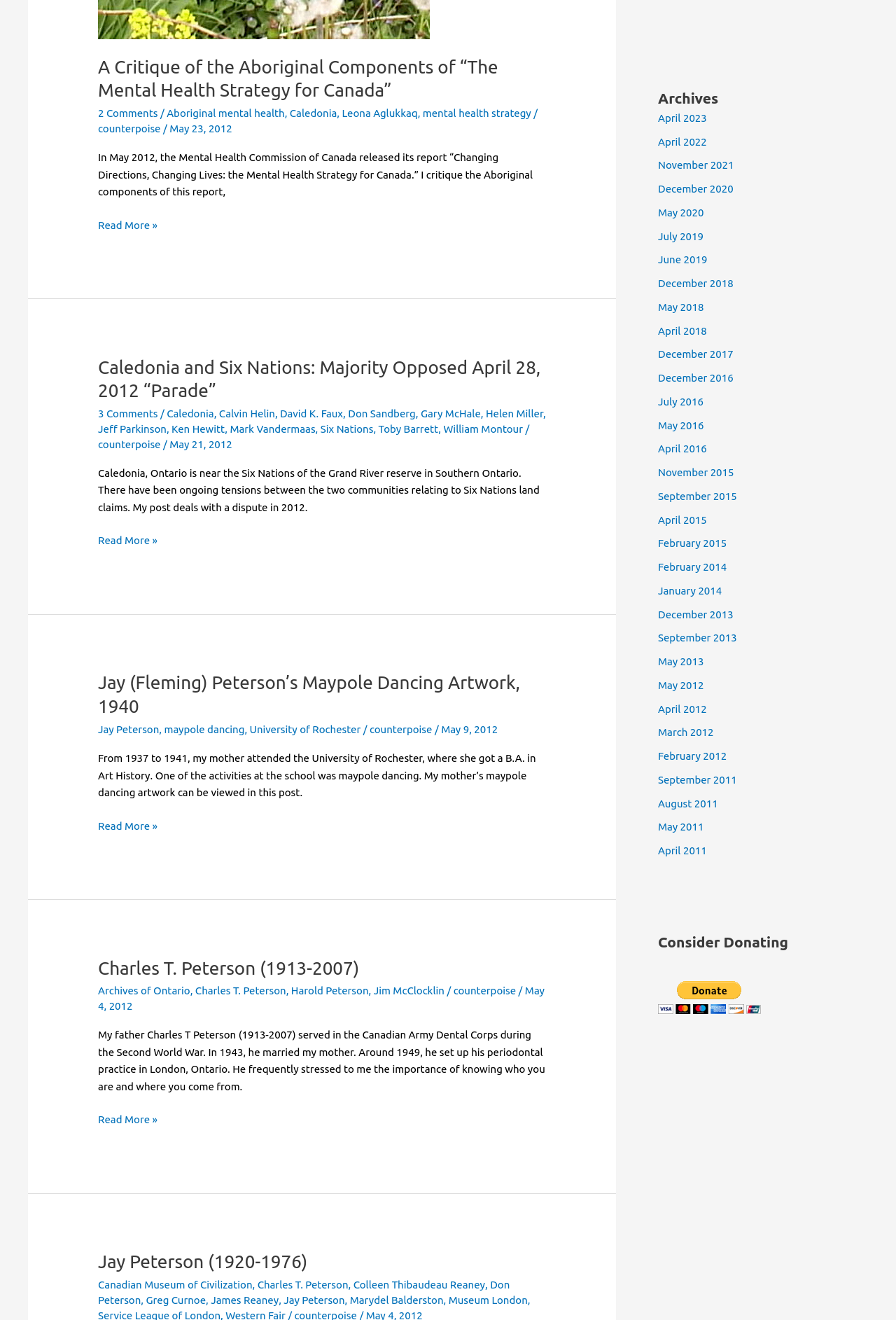Give a short answer to this question using one word or a phrase:
What is the title of the first article?

A Critique of the Aboriginal Components of “The Mental Health Strategy for Canada”